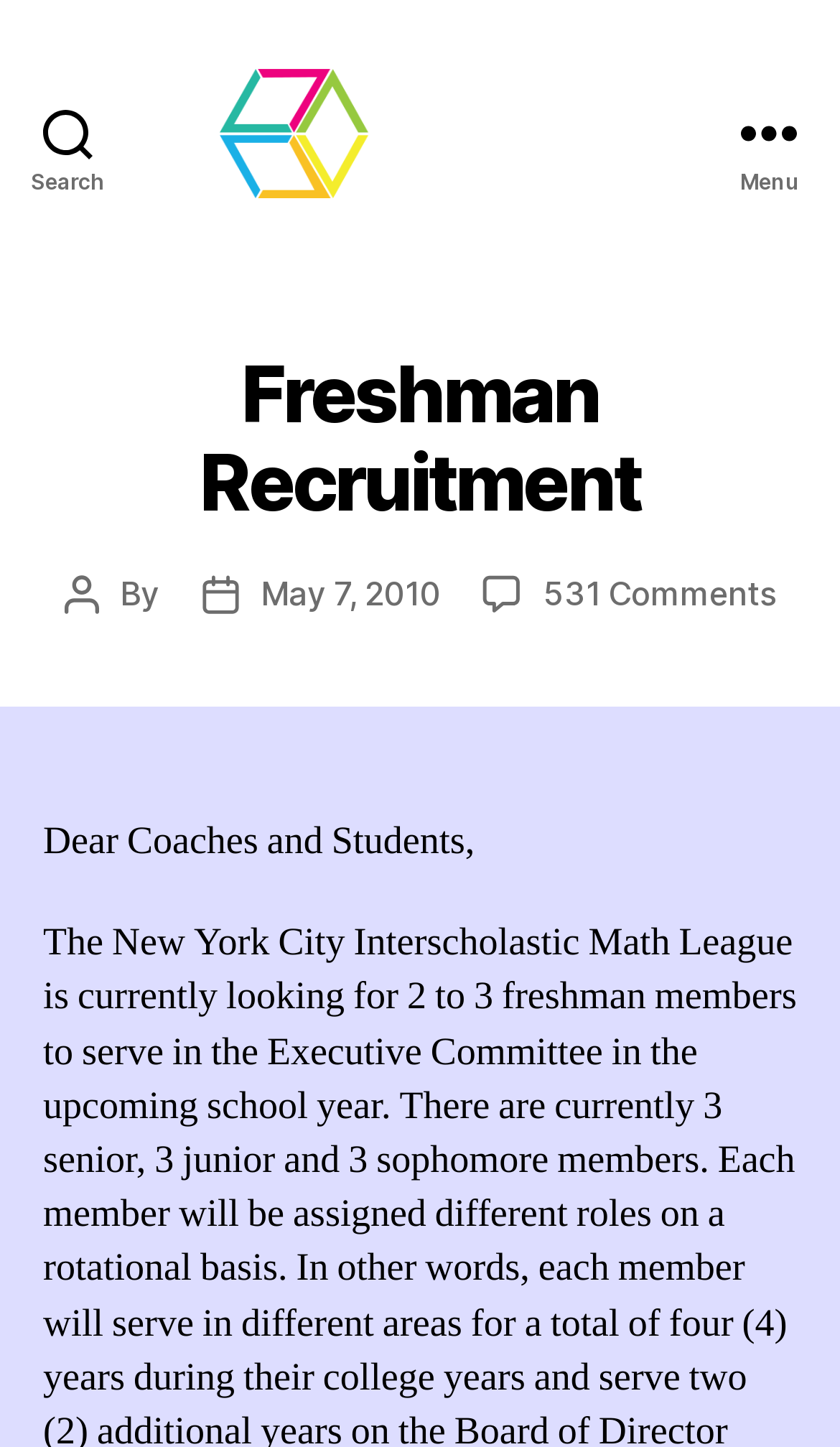For the element described, predict the bounding box coordinates as (top-left x, top-left y, bottom-right x, bottom-right y). All values should be between 0 and 1. Element description: parent_node: NYCIML

[0.262, 0.047, 0.738, 0.136]